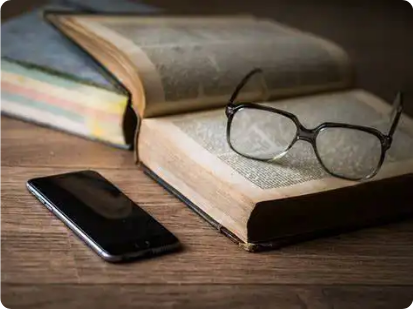Please provide a one-word or phrase answer to the question: 
What is the condition of the book's pages?

Slightly worn